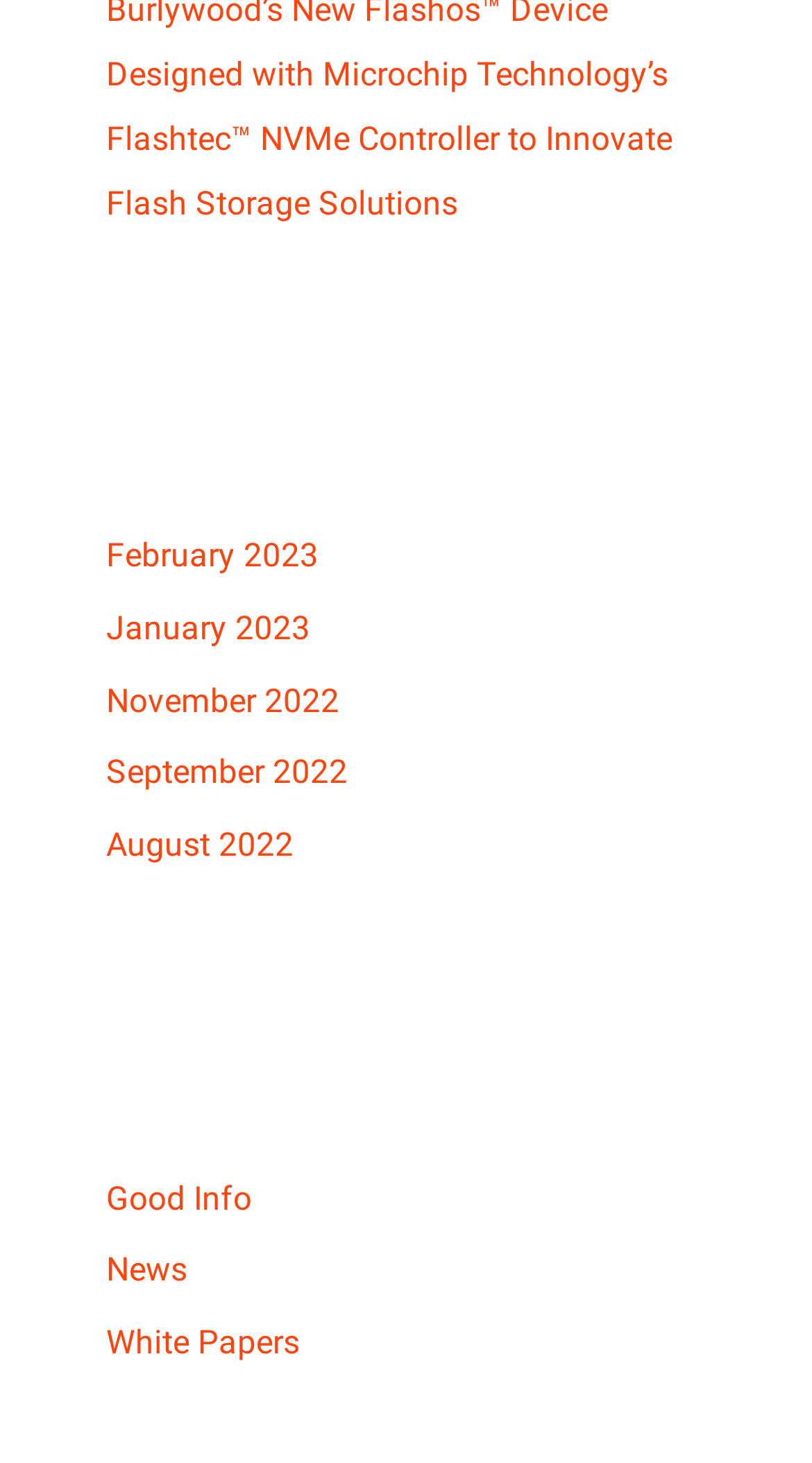Please provide a brief answer to the following inquiry using a single word or phrase:
How many months are listed in the Archives section?

5